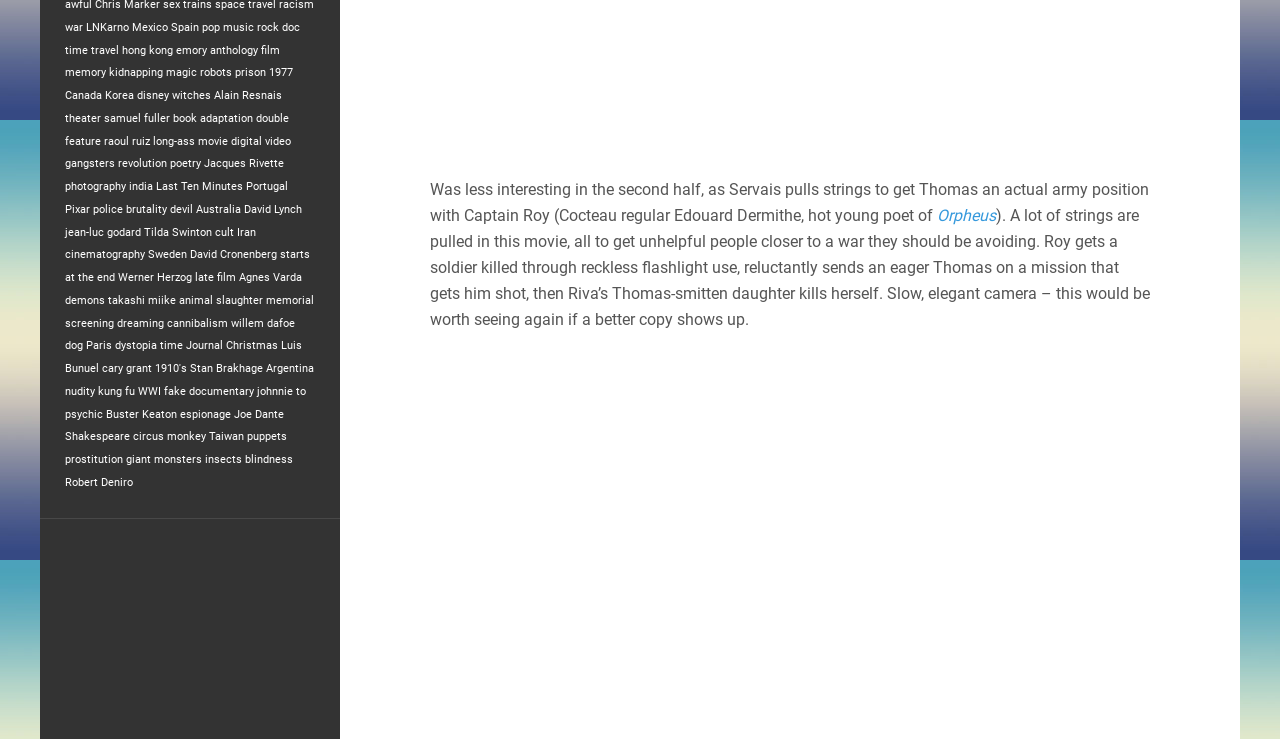Please locate the bounding box coordinates for the element that should be clicked to achieve the following instruction: "Click on the link 'war'". Ensure the coordinates are given as four float numbers between 0 and 1, i.e., [left, top, right, bottom].

[0.051, 0.028, 0.065, 0.046]